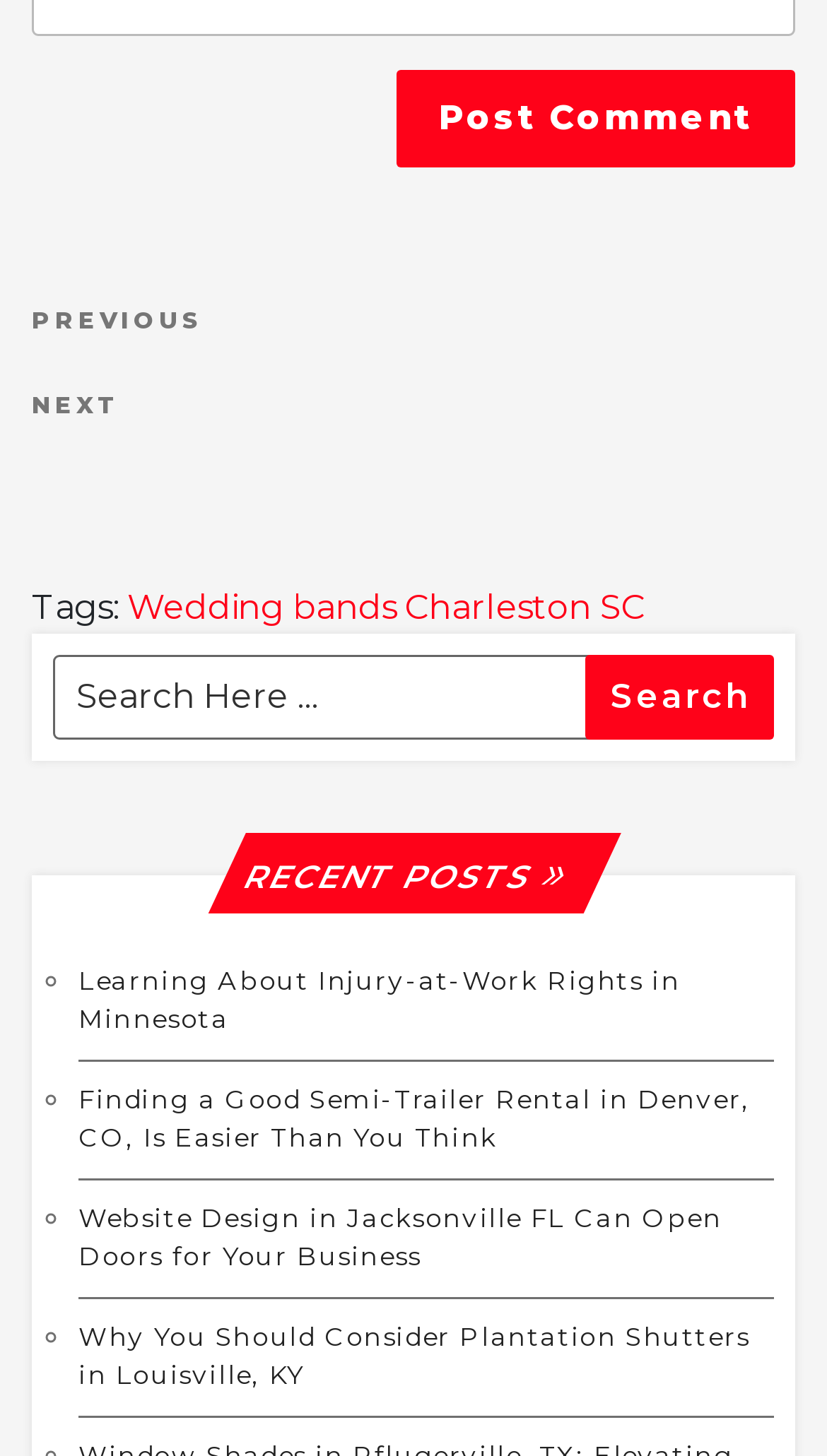How many recent posts are listed?
Look at the image and provide a short answer using one word or a phrase.

4